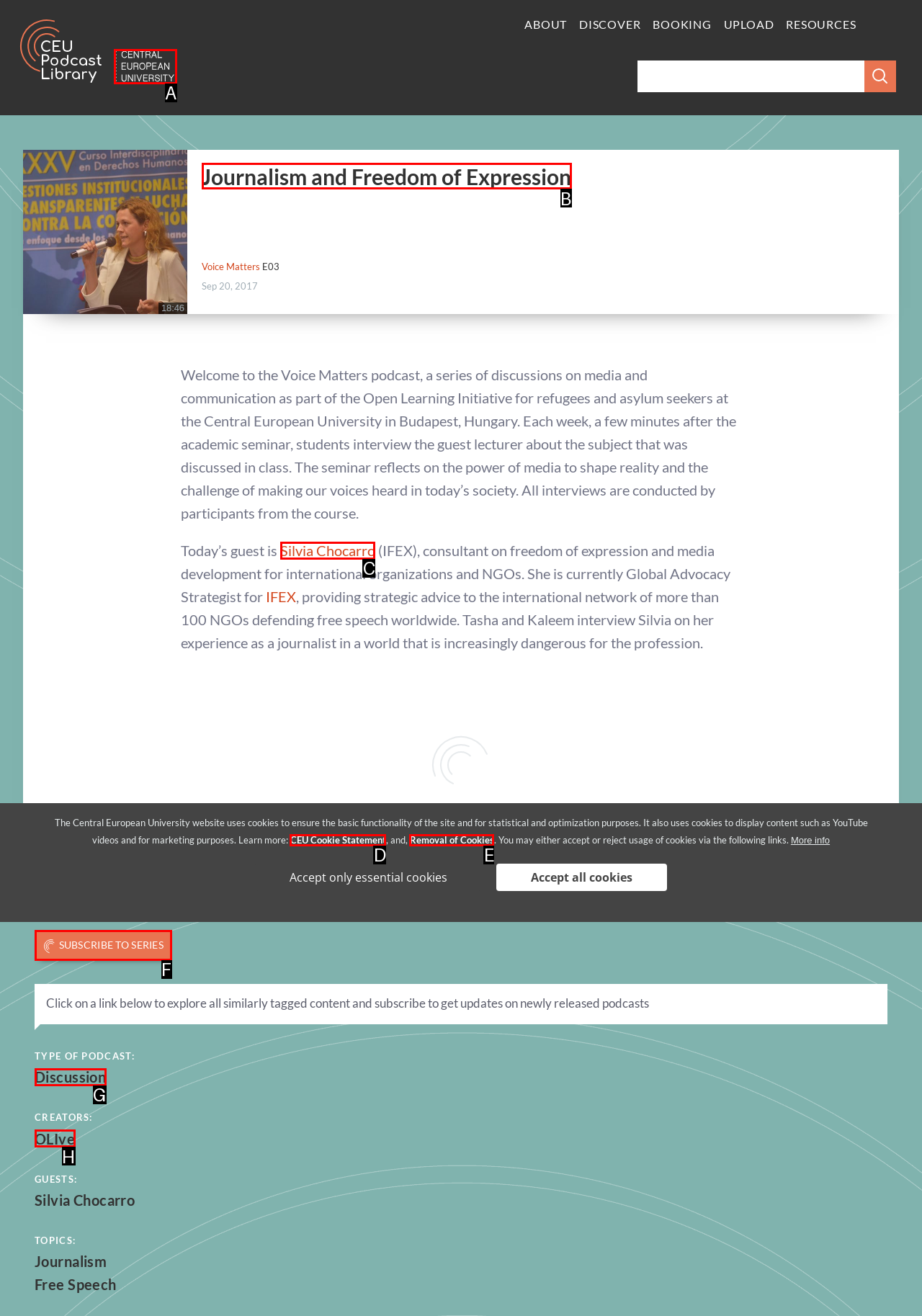Identify the letter of the correct UI element to fulfill the task: Read more about the guest Silvia Chocarro from the given options in the screenshot.

C